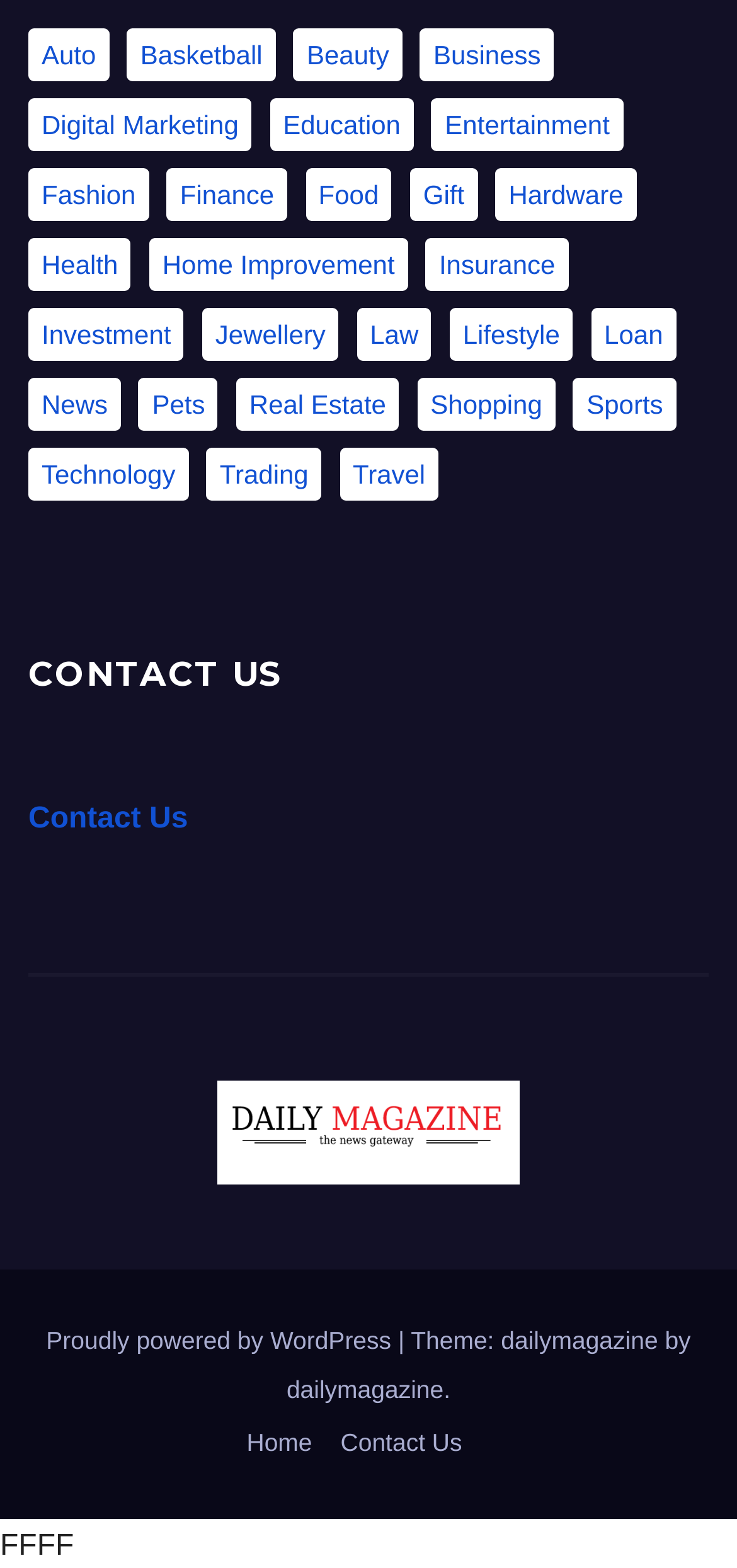Locate the bounding box coordinates of the clickable part needed for the task: "Click on 'Home'".

[0.335, 0.911, 0.424, 0.929]